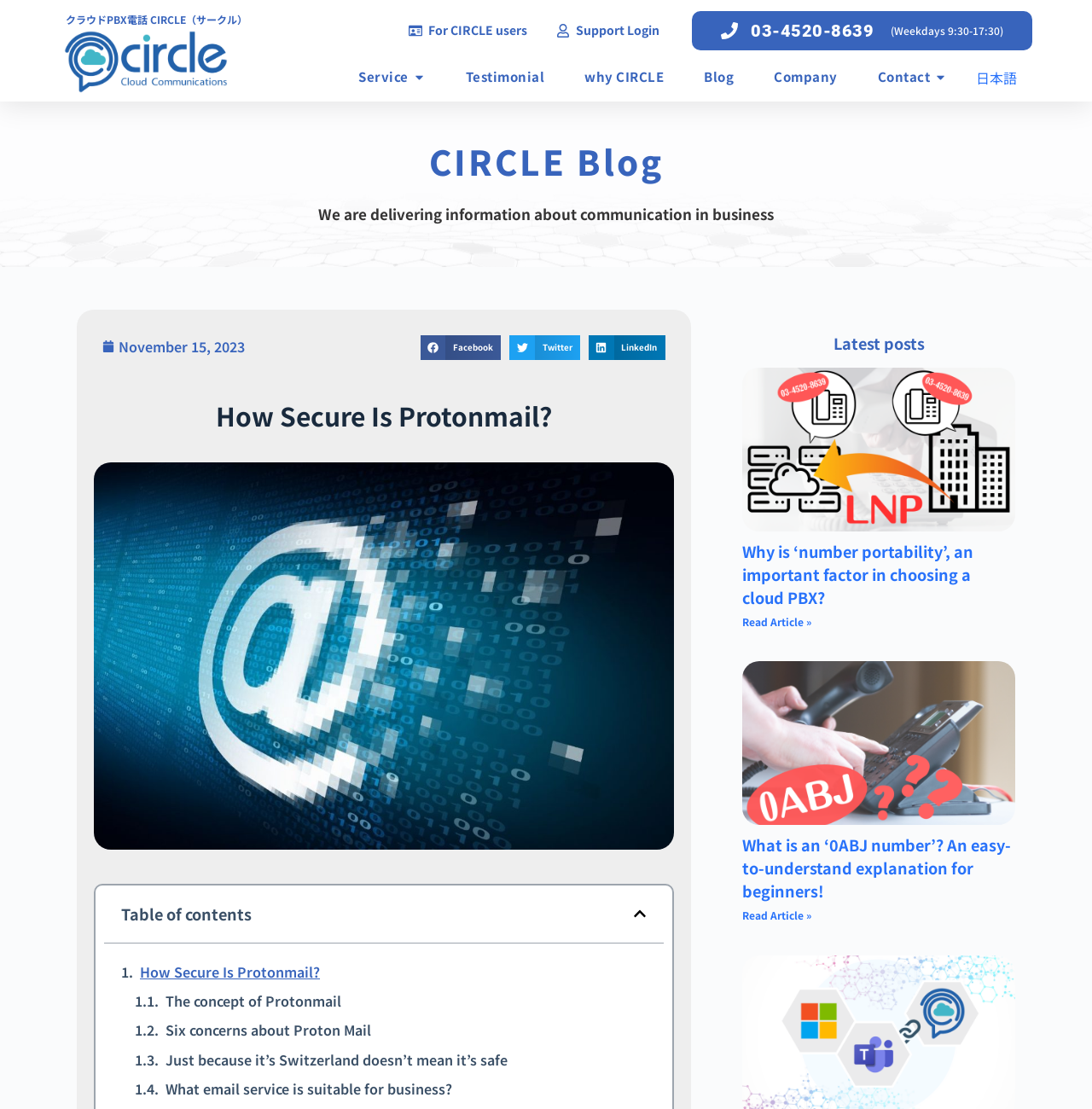What is the language of the webpage?
Using the details shown in the screenshot, provide a comprehensive answer to the question.

I found a link at the top right corner of the webpage with the text '日本語' which means Japanese. This suggests that the language of the webpage is Japanese.